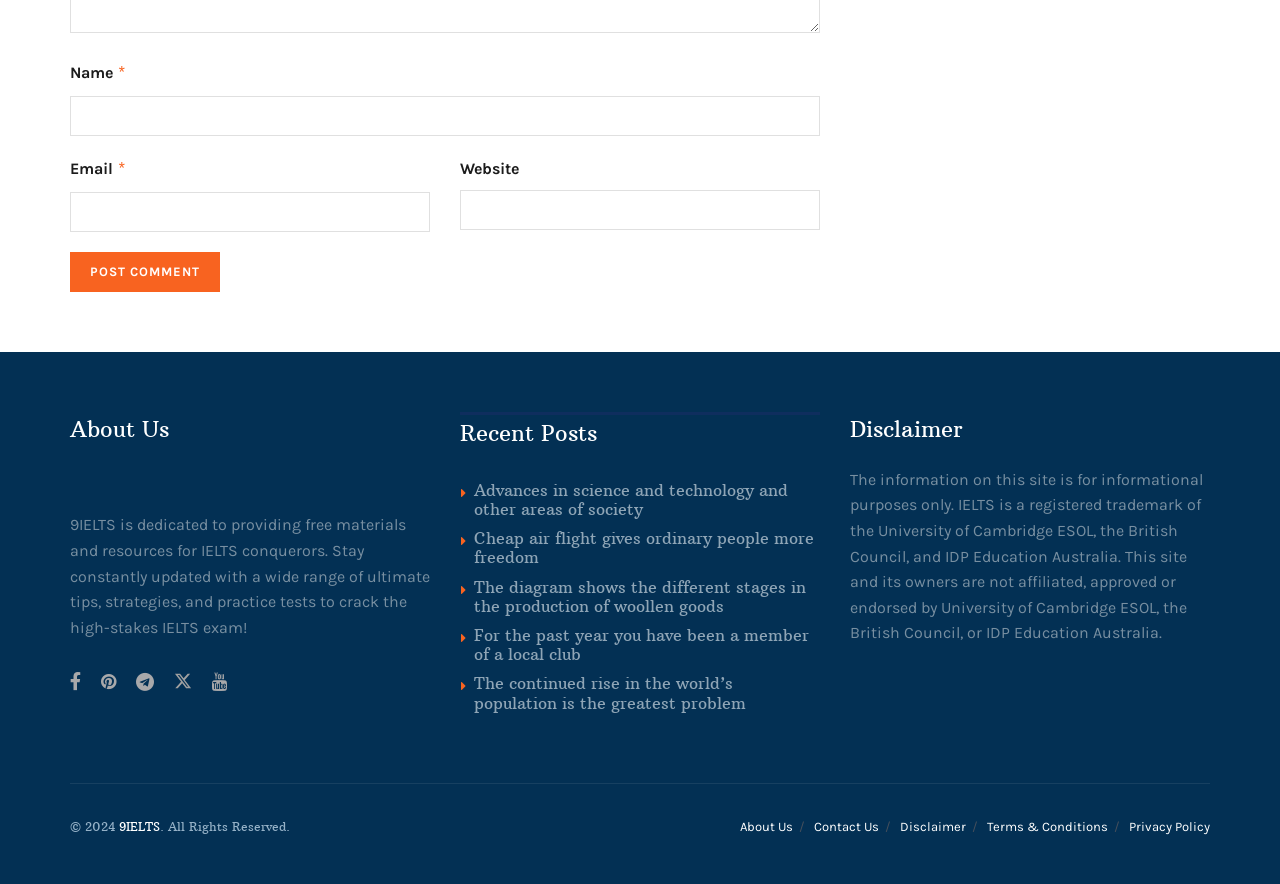What is the copyright year of the website?
Please look at the screenshot and answer using one word or phrase.

2024